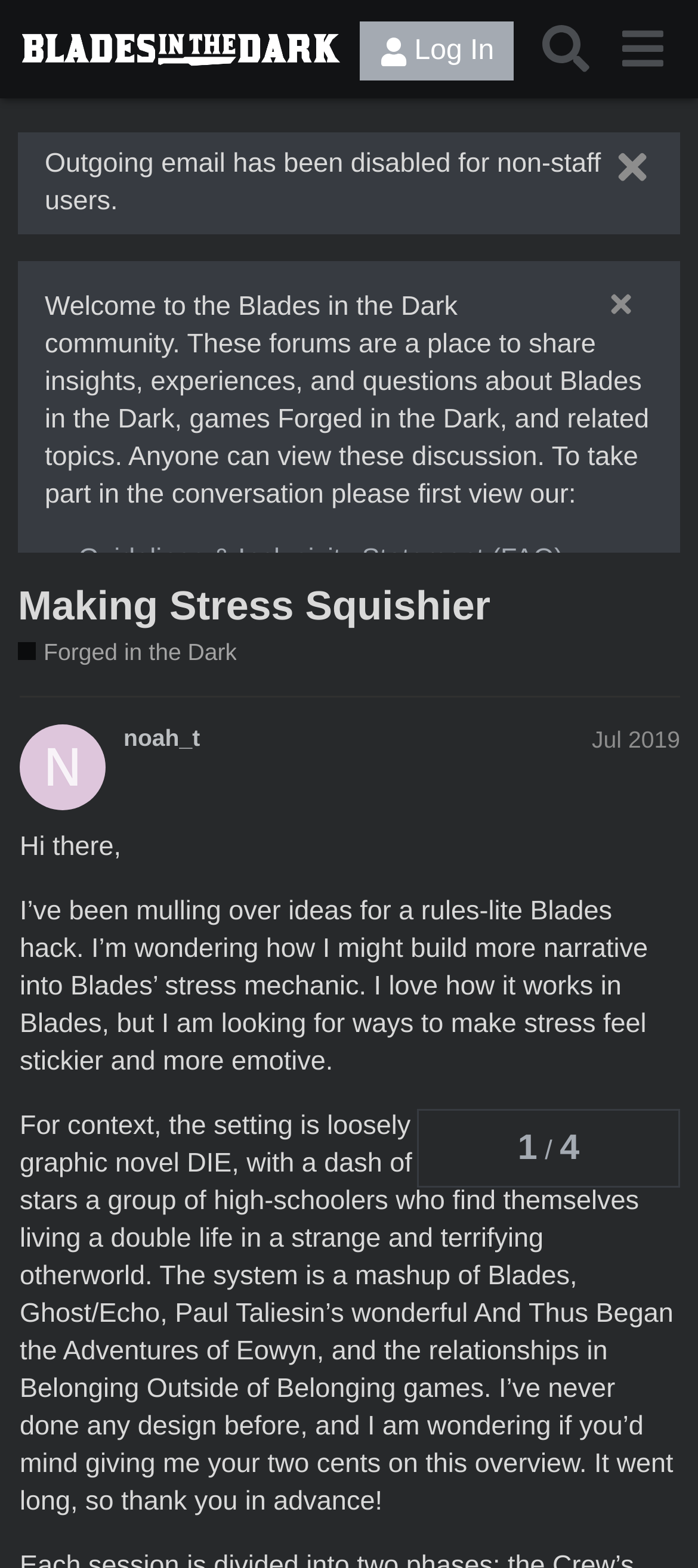What is the inspiration for the setting of the game?
Examine the webpage screenshot and provide an in-depth answer to the question.

I found the answer by reading the text content of the webpage, where it says 'the setting is loosely inspired by the graphic novel DIE, with a dash of Veronica Mars'.